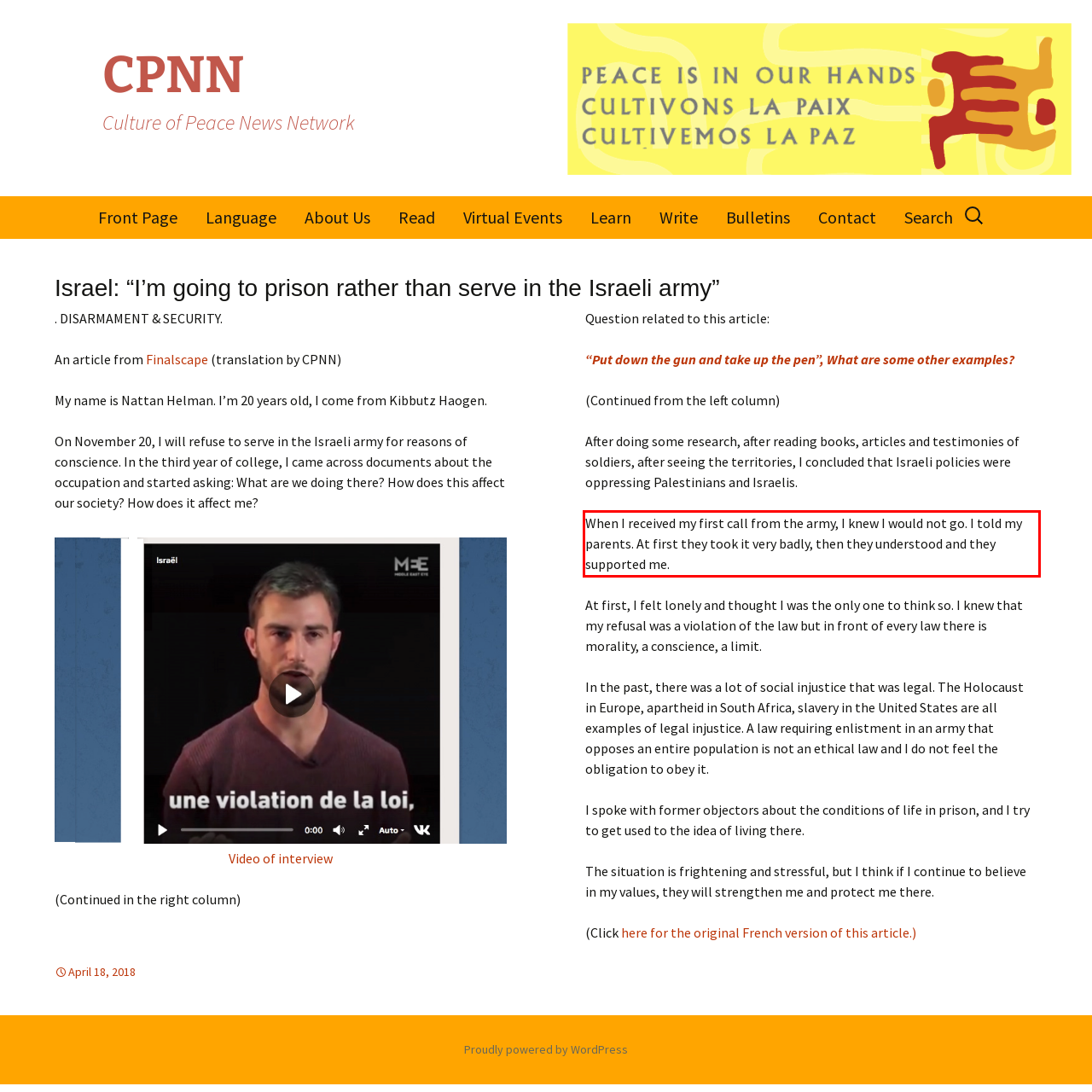Please analyze the screenshot of a webpage and extract the text content within the red bounding box using OCR.

When I received my first call from the army, I knew I would not go. I told my parents. At first they took it very badly, then they understood and they supported me.